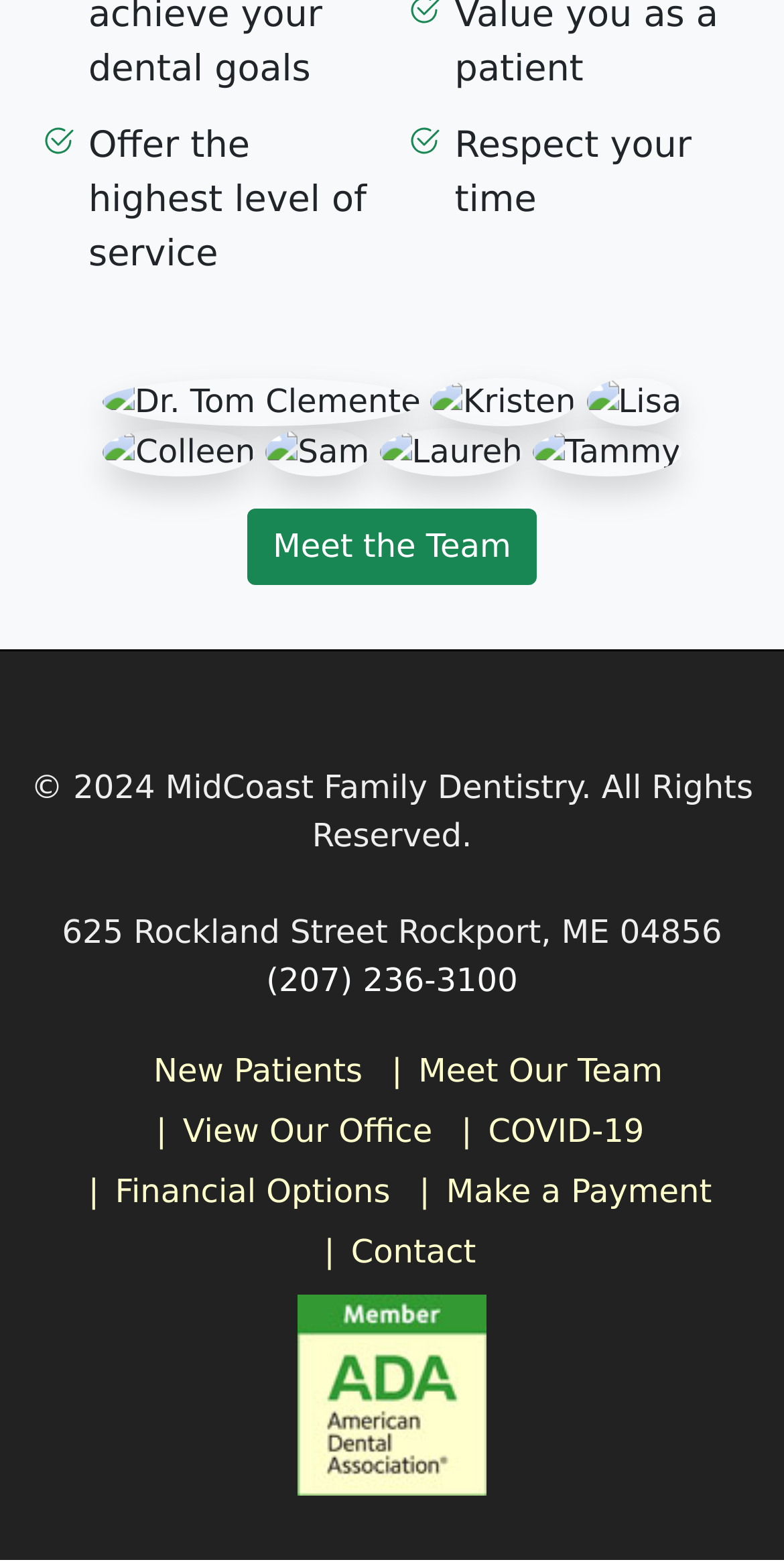Please identify the bounding box coordinates of the element's region that I should click in order to complete the following instruction: "View New Patients". The bounding box coordinates consist of four float numbers between 0 and 1, i.e., [left, top, right, bottom].

[0.175, 0.671, 0.462, 0.696]